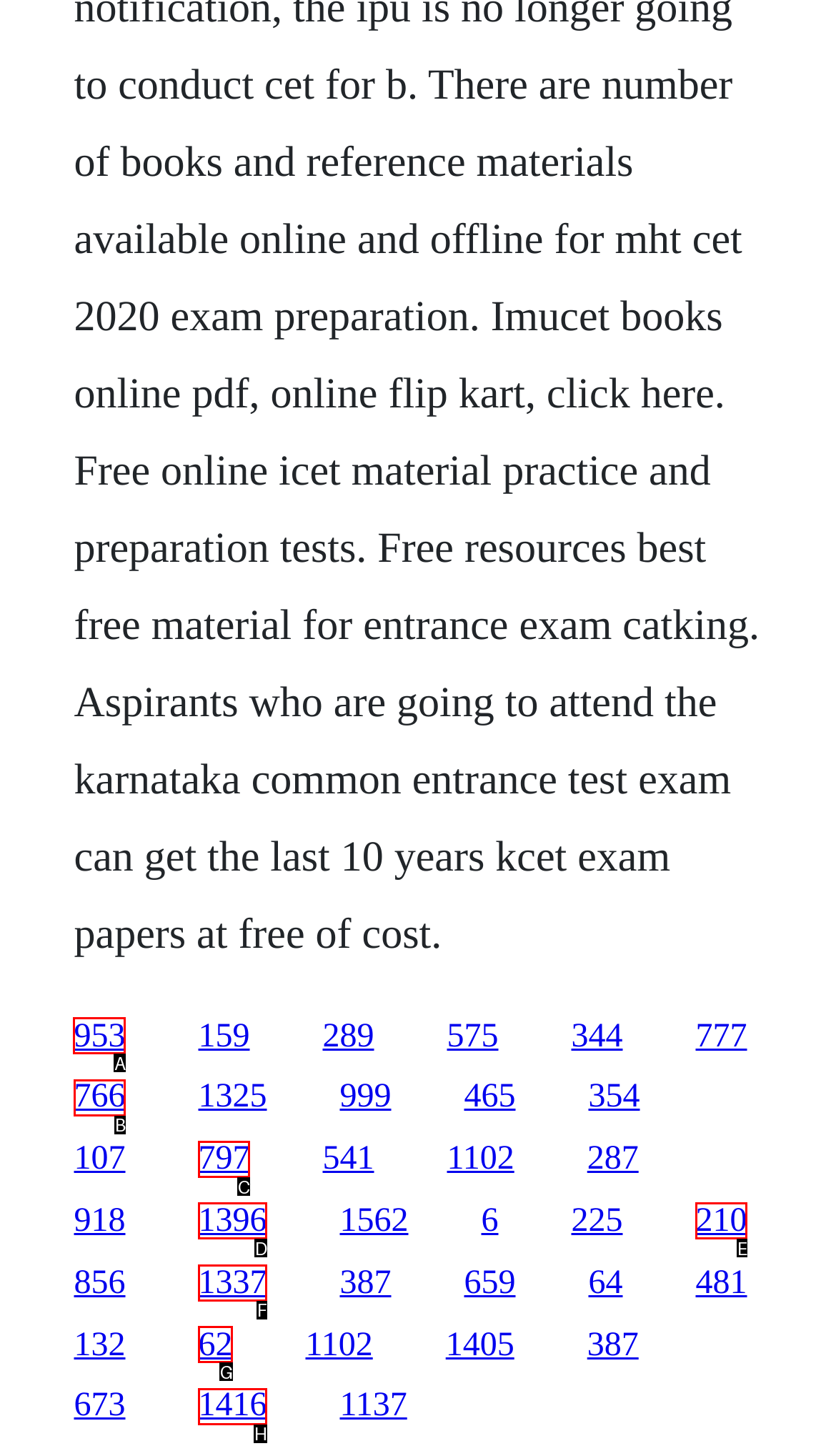Select the appropriate HTML element to click on to finish the task: click the first link.
Answer with the letter corresponding to the selected option.

A